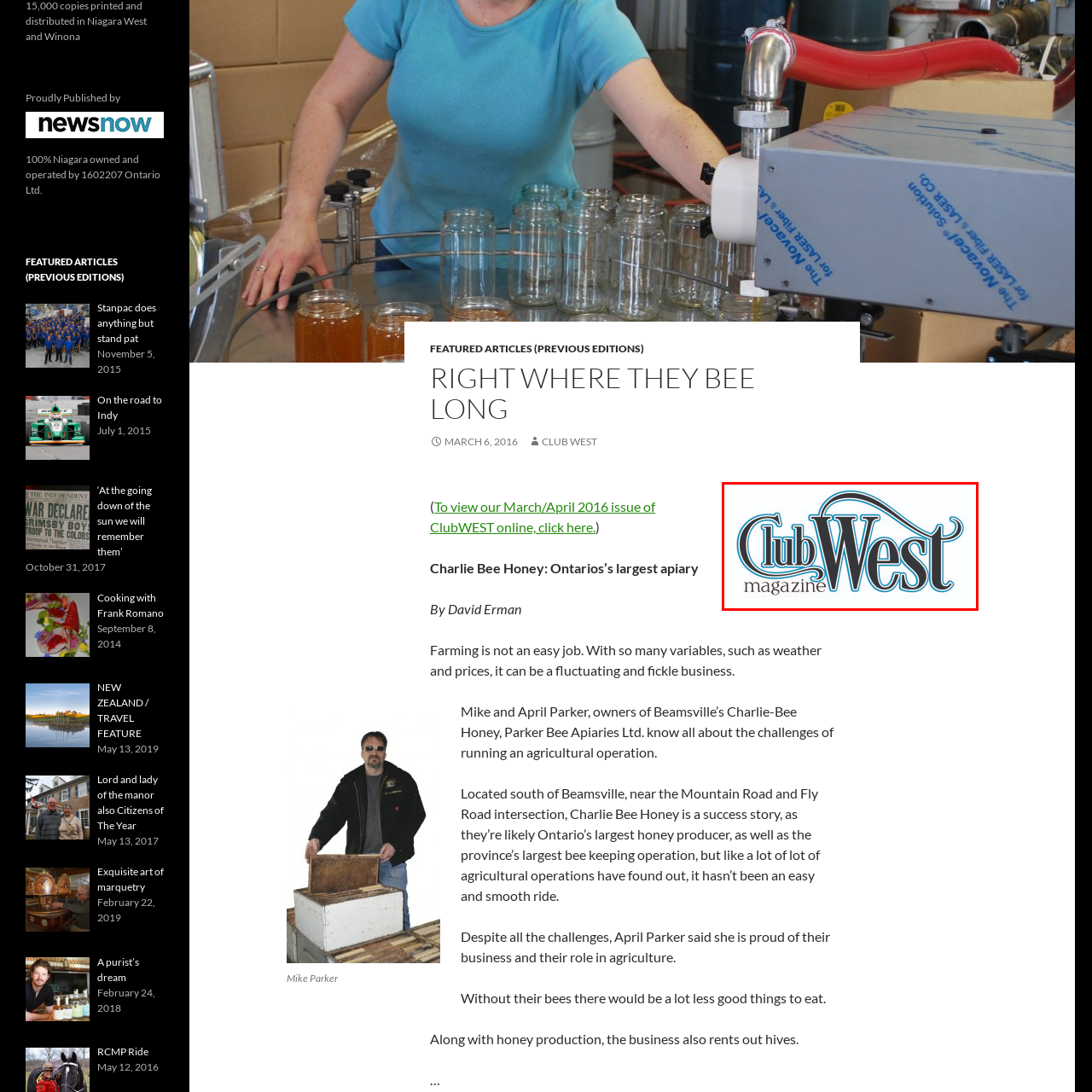Give an elaborate description of the visual elements within the red-outlined box.

The image features the logo of "ClubWest" magazine, elegantly designed with a modern script font. The name "ClubWest" is prominently displayed in bold letters, accompanied by decorative elements that enhance its appeal. Below the main title, the word "magazine" is presented in a simpler, smaller font, emphasizing the publication aspect of the brand. This logo embodies the magazine's identity, likely reflecting its focus on lifestyle and community within the region it serves.